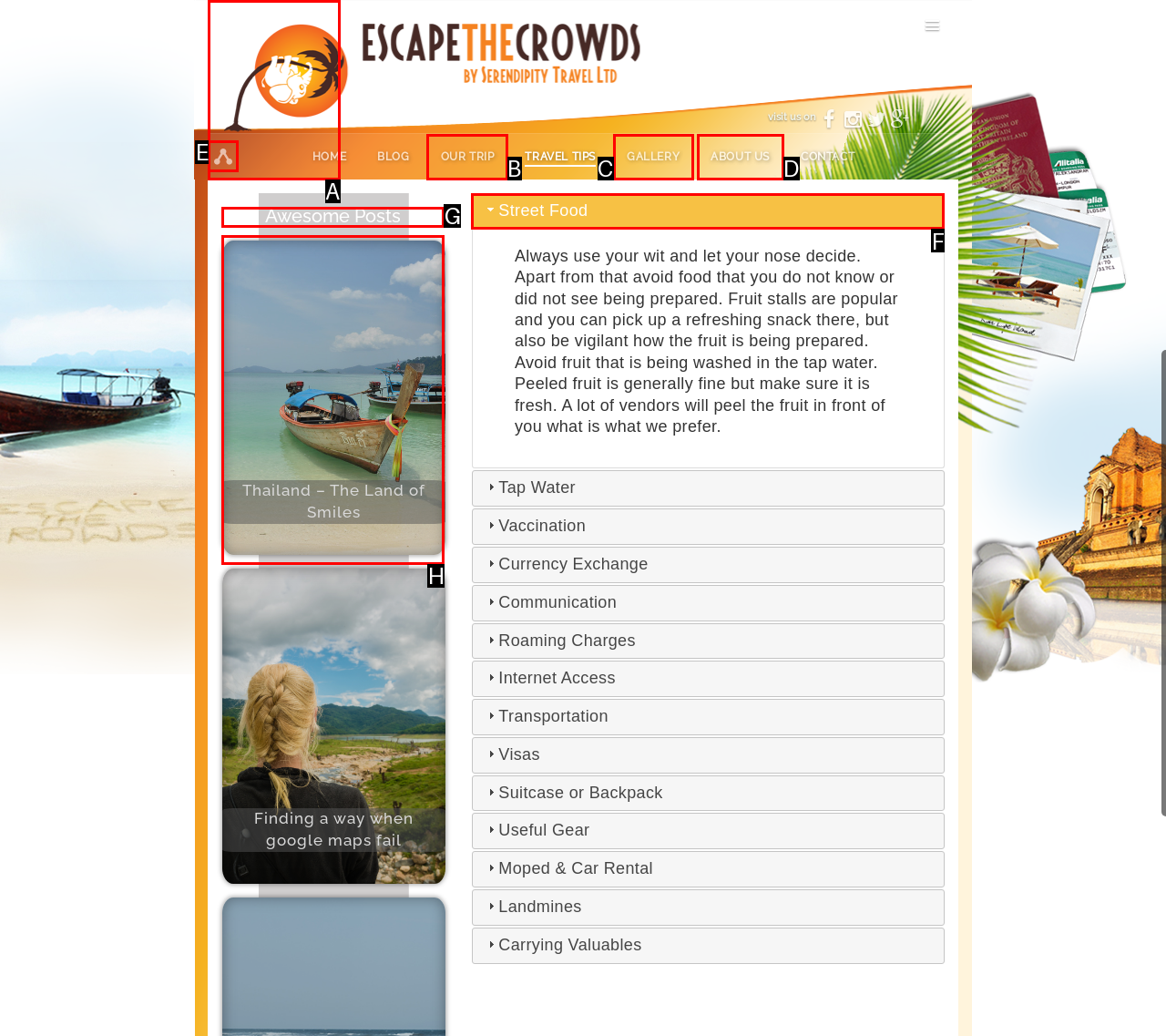Pick the right letter to click to achieve the task: check awesome posts
Answer with the letter of the correct option directly.

G